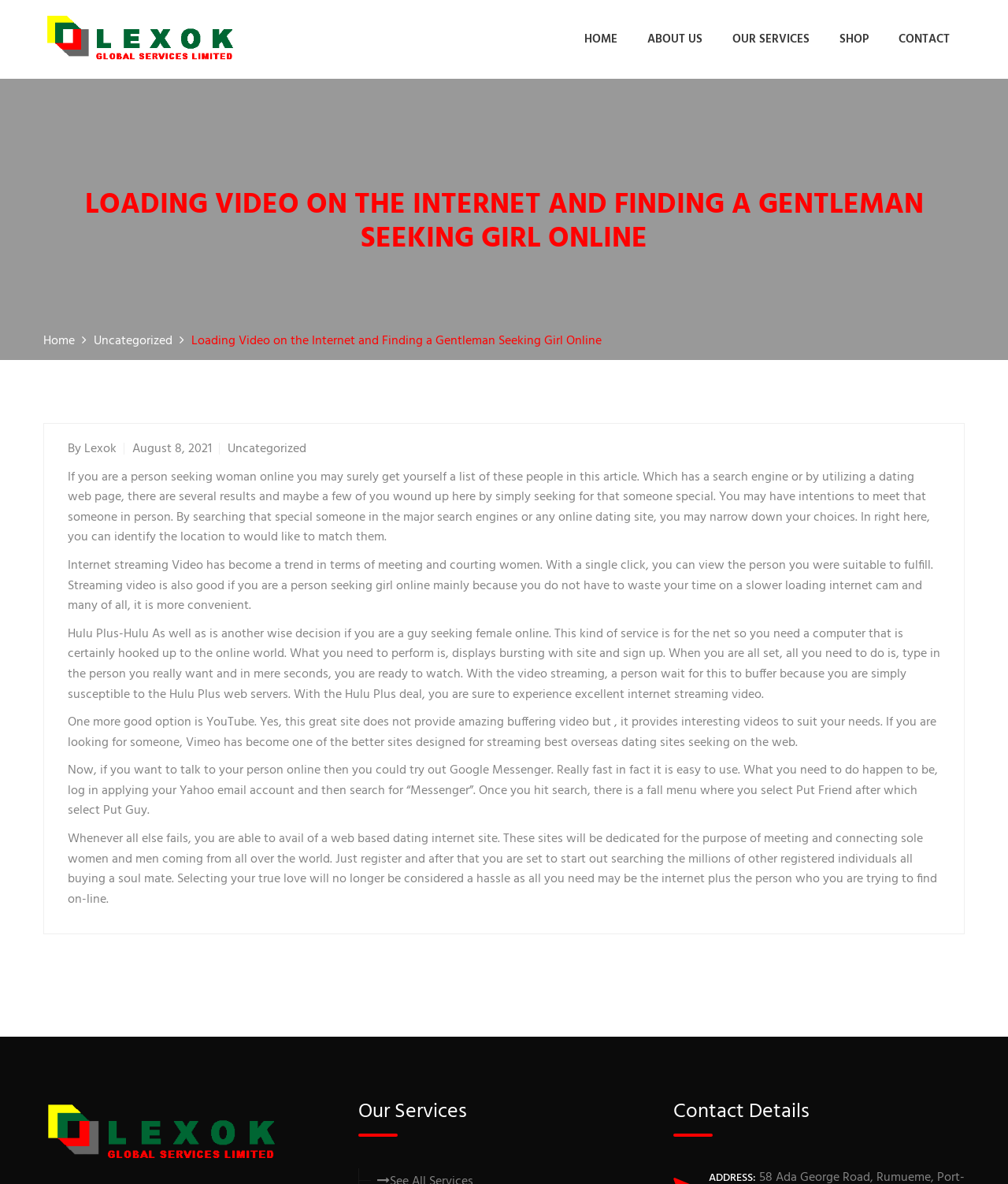Respond with a single word or phrase for the following question: 
What is the alternative to Google Messenger?

None mentioned